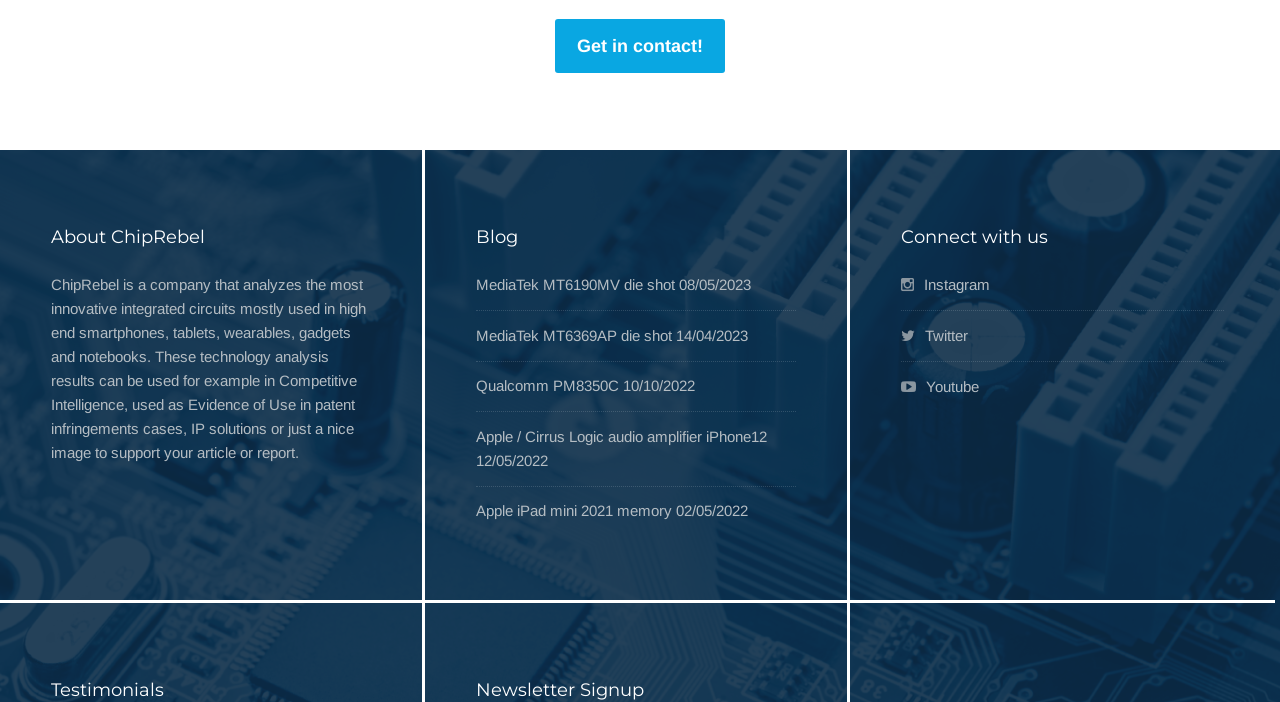Please use the details from the image to answer the following question comprehensively:
What social media platforms are available?

The social media platforms are listed in the 'Connect with us' section, which is located in the third complementary section of the webpage, and they are represented by their corresponding icons.